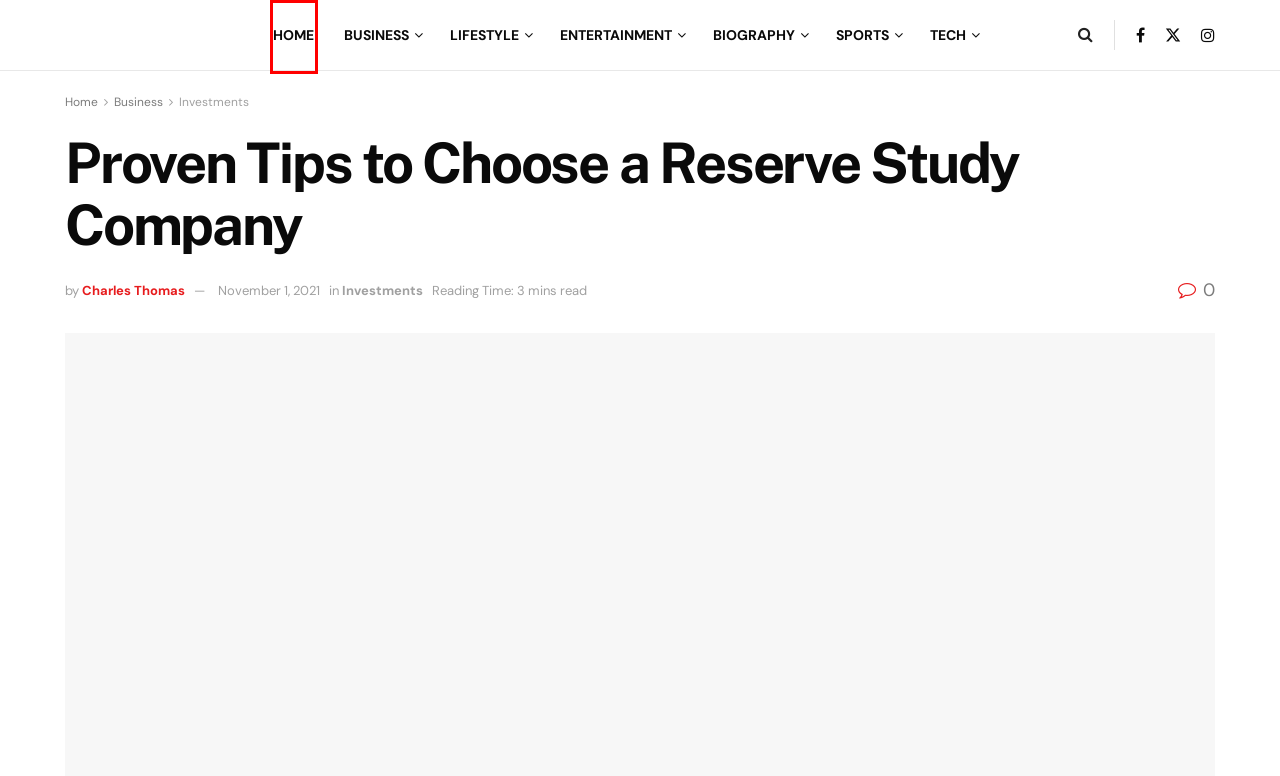Consider the screenshot of a webpage with a red bounding box around an element. Select the webpage description that best corresponds to the new page after clicking the element inside the red bounding box. Here are the candidates:
A. Terms & Conditions | Lezeto Media
B. Entertainment Archives | Lezeto Media
C. Lezeto Media - Read & Write Untold Story (2023)
D. Business Archives | Lezeto Media
E. Investments Archives | Lezeto Media
F. Biography Archives | Lezeto Media
G. Sports Archives | Lezeto Media
H. Write for Us | Lezeto Media

C